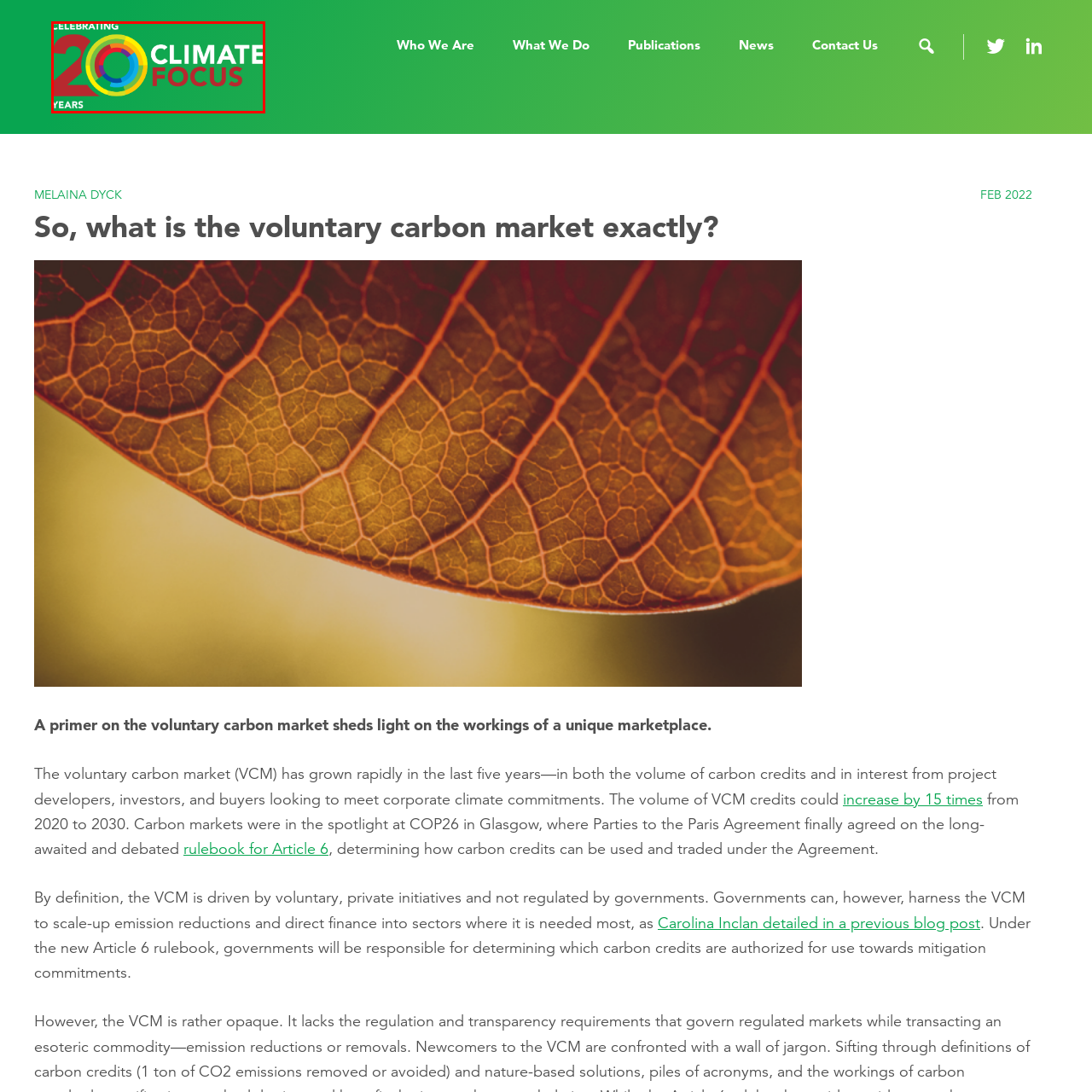Provide an in-depth caption for the image inside the red boundary.

The image features a vibrant logo celebrating the 20th anniversary of Climate Focus, set against a bright green background. It includes a circular emblem composed of colorful segments—red, yellow, blue, and green—symbolizing collaboration and sustainability. Bold text at the top proudly states "CELEBRATING 20 YEARS," emphasizing the organization's significant milestone. The word "CLIMATE" appears prominently, alongside "FOCUS" in vivid red letters, reinforcing the organization's commitment to environmental issues and climate change initiatives. This logo encapsulates the essence of Climate Focus's work in promoting effective climate strategies over the past two decades.